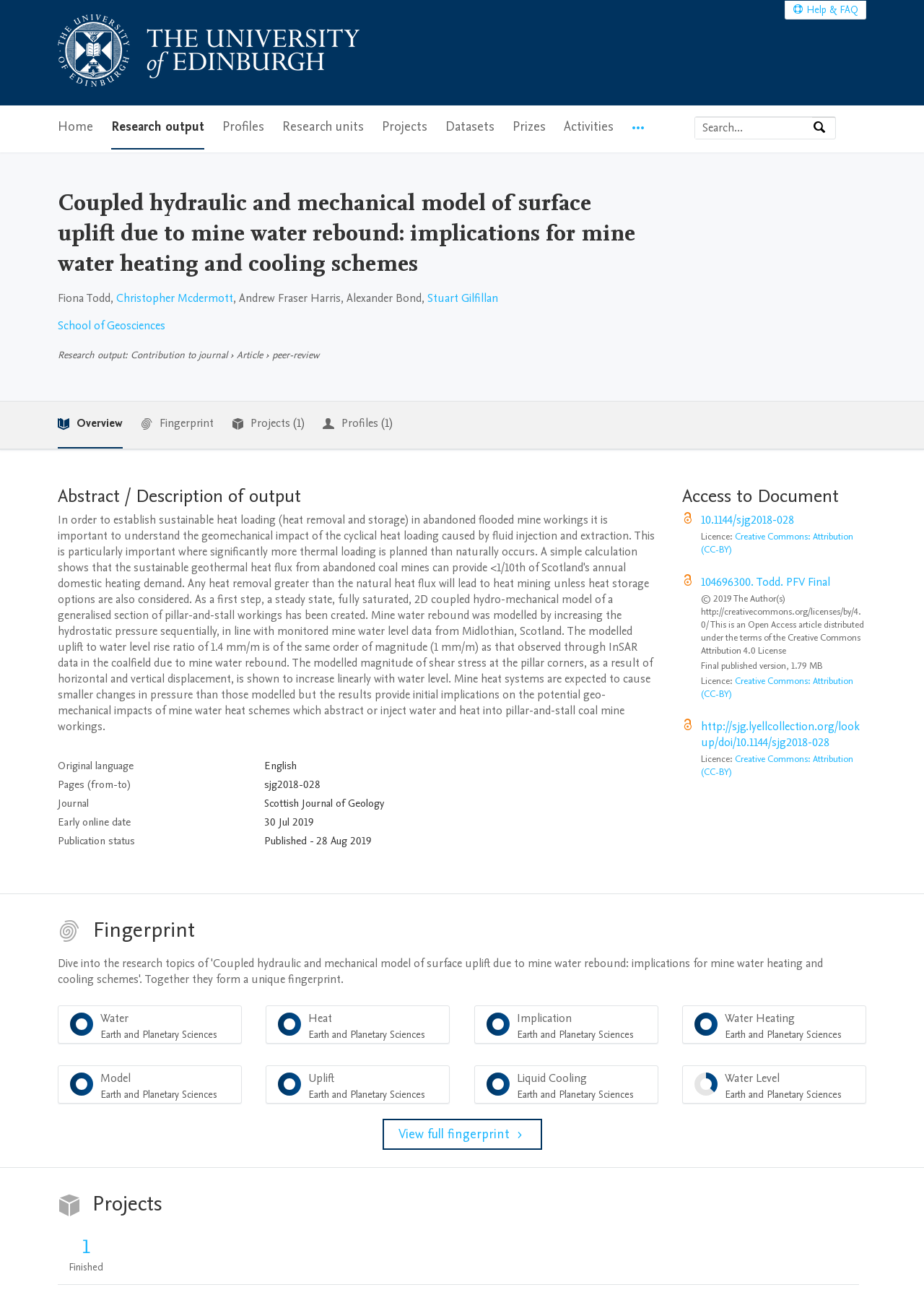Determine the bounding box coordinates of the region to click in order to accomplish the following instruction: "Go to University of Edinburgh Research Explorer Home". Provide the coordinates as four float numbers between 0 and 1, specifically [left, top, right, bottom].

[0.062, 0.011, 0.389, 0.07]